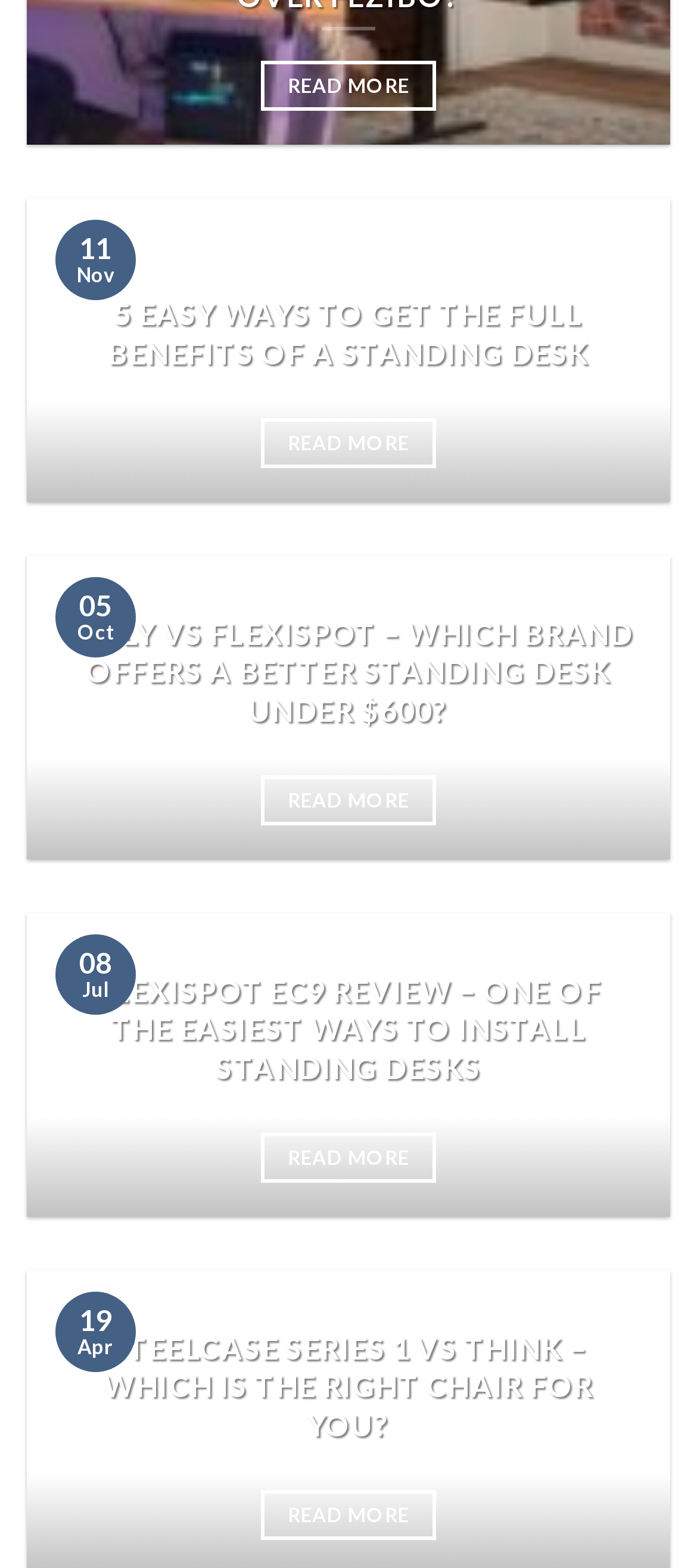Respond to the following question with a brief word or phrase:
How many articles are listed on this page?

5